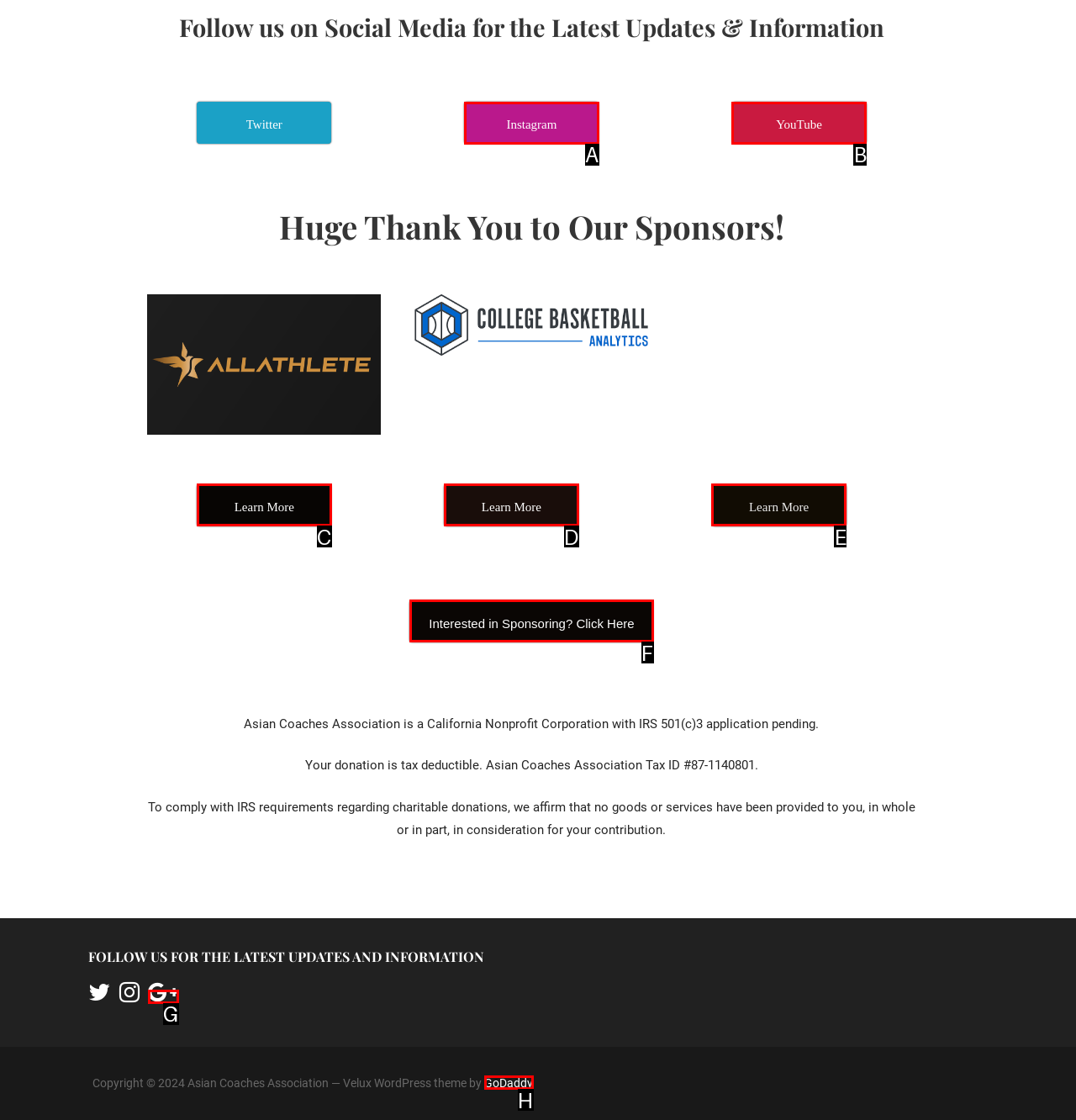Select the HTML element that corresponds to the description: Learn More
Reply with the letter of the correct option from the given choices.

D